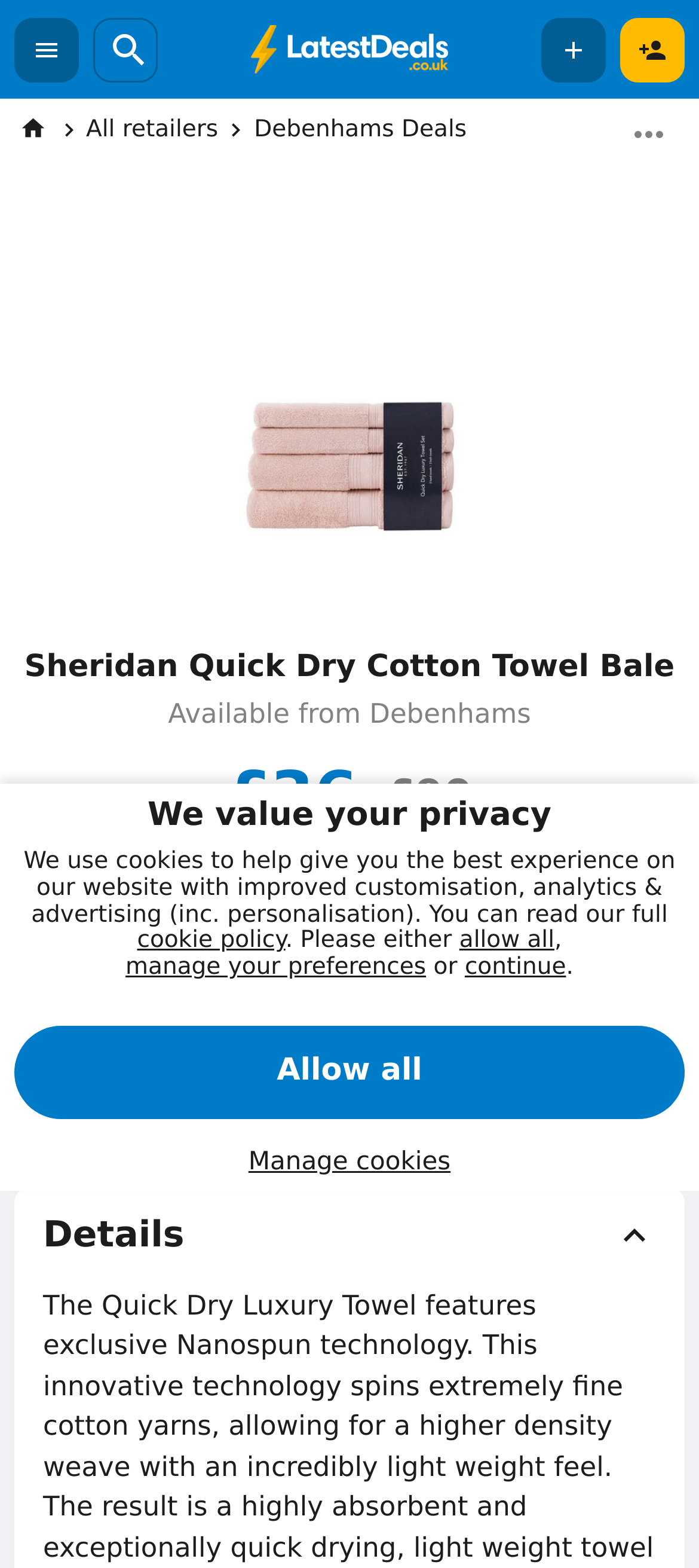Please identify the bounding box coordinates of the element that needs to be clicked to execute the following command: "Like the deal". Provide the bounding box using four float numbers between 0 and 1, formatted as [left, top, right, bottom].

[0.051, 0.695, 0.161, 0.716]